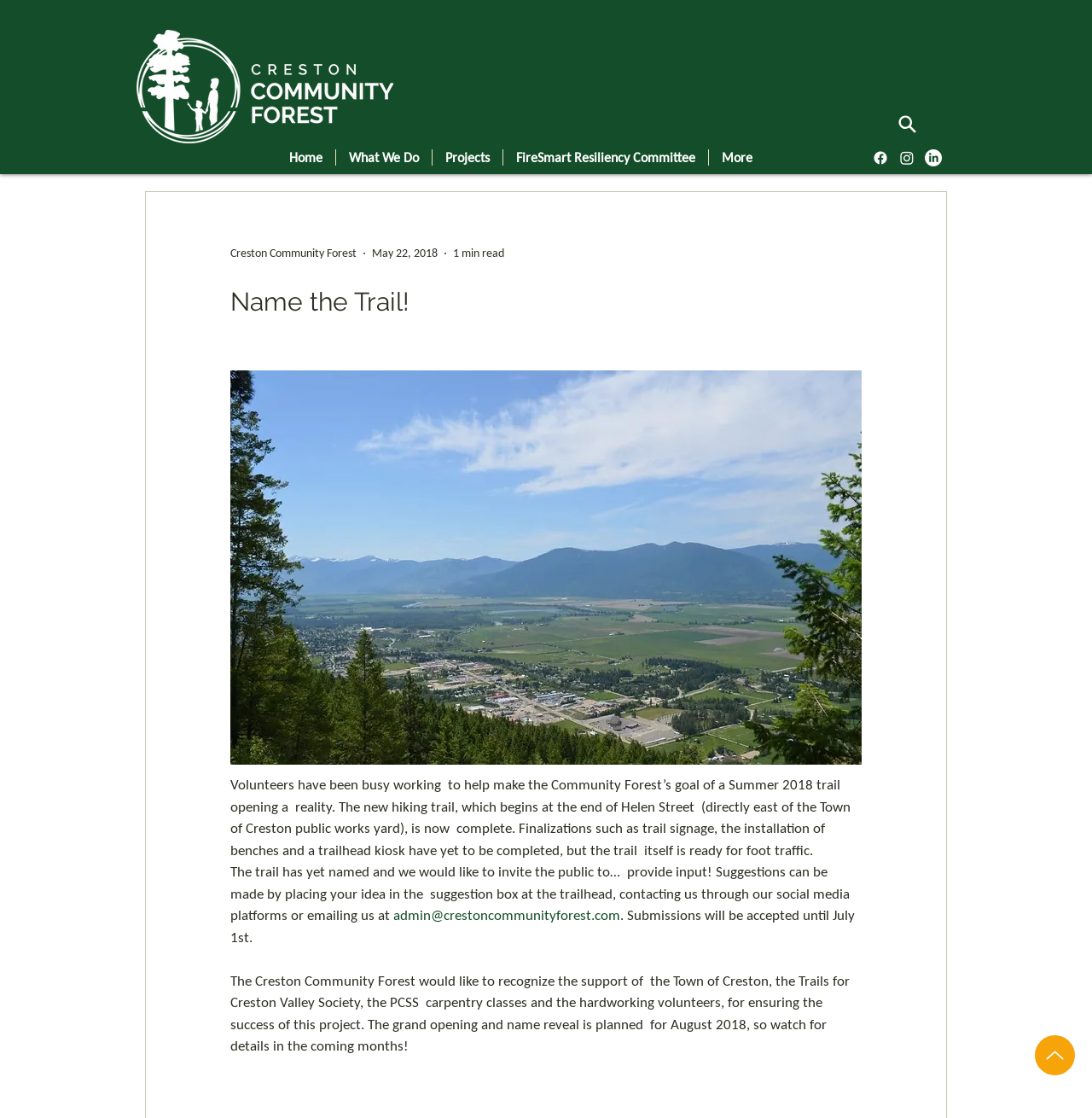Please reply to the following question using a single word or phrase: 
How many organizations are thanked for their support?

4